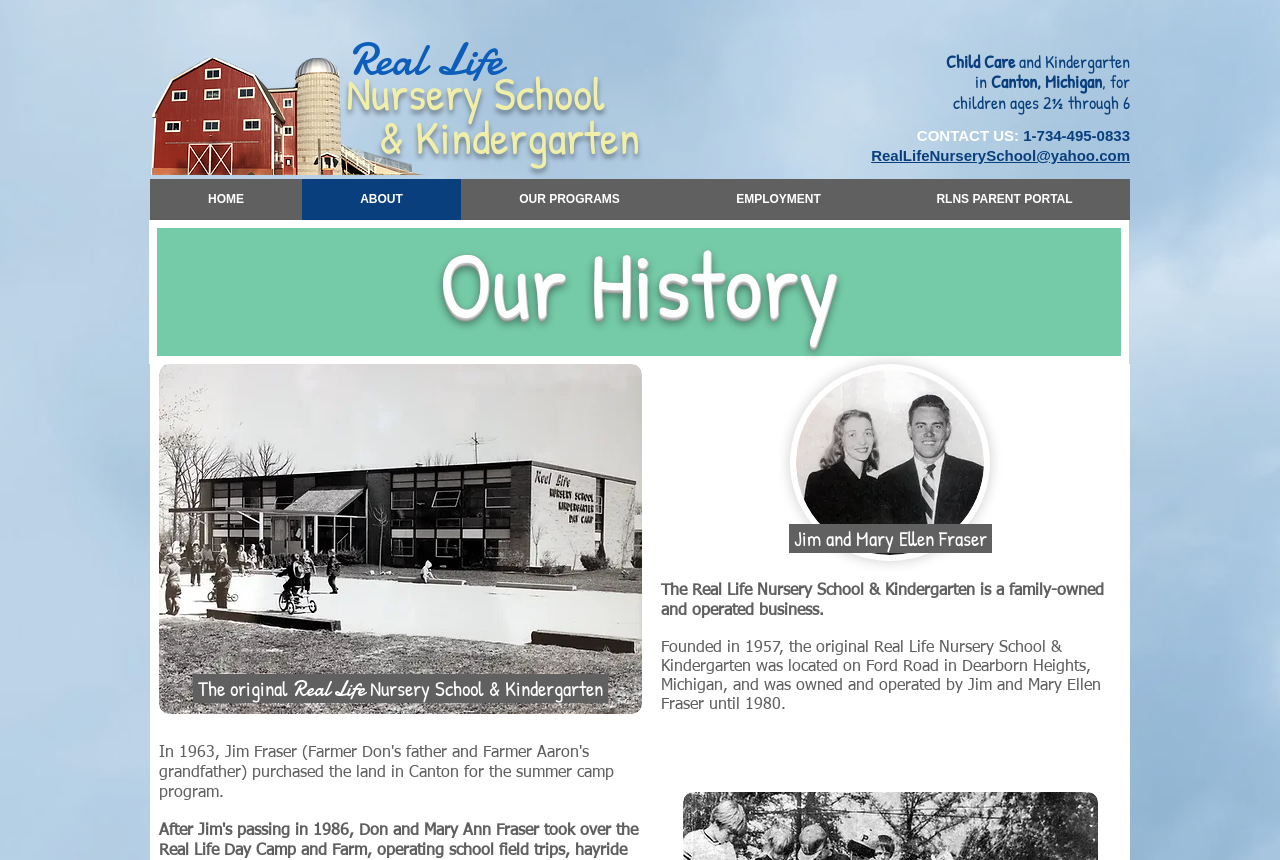Identify and extract the main heading of the webpage.

Child Care and Kindergarten